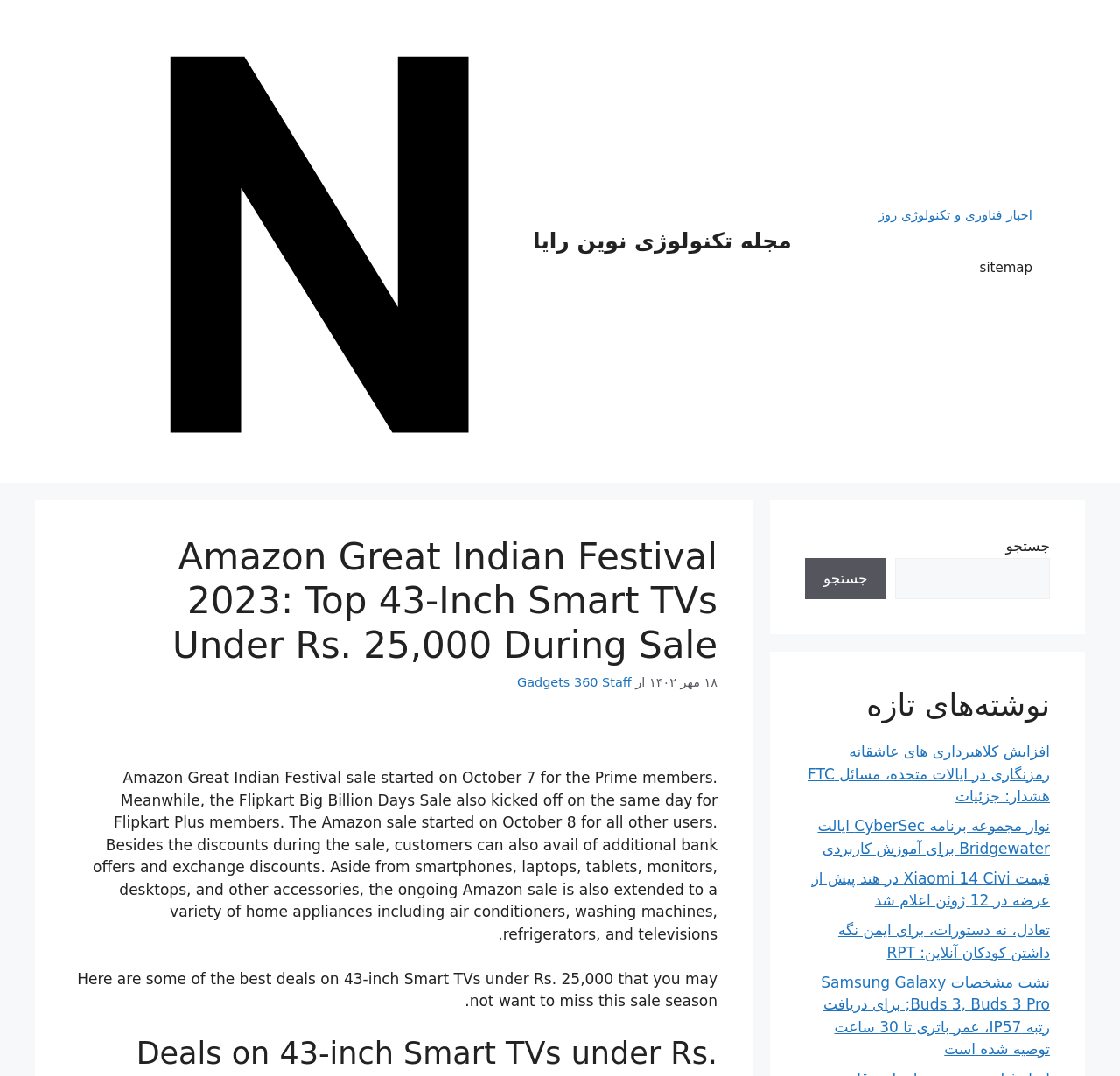Answer the question in a single word or phrase:
What is the topic of the current webpage?

Amazon Great Indian Festival sale